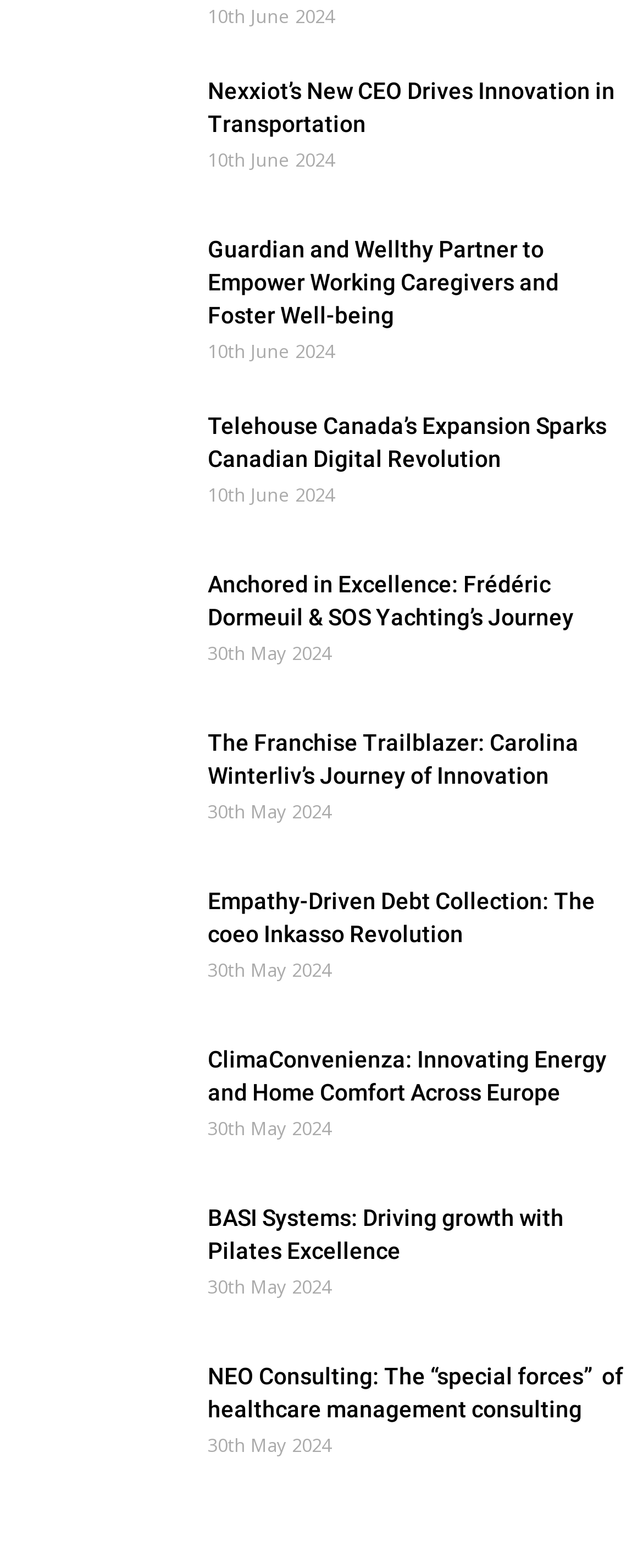What is the company mentioned in the news article at the bottom of the webpage?
Using the visual information from the image, give a one-word or short-phrase answer.

NEO Consulting